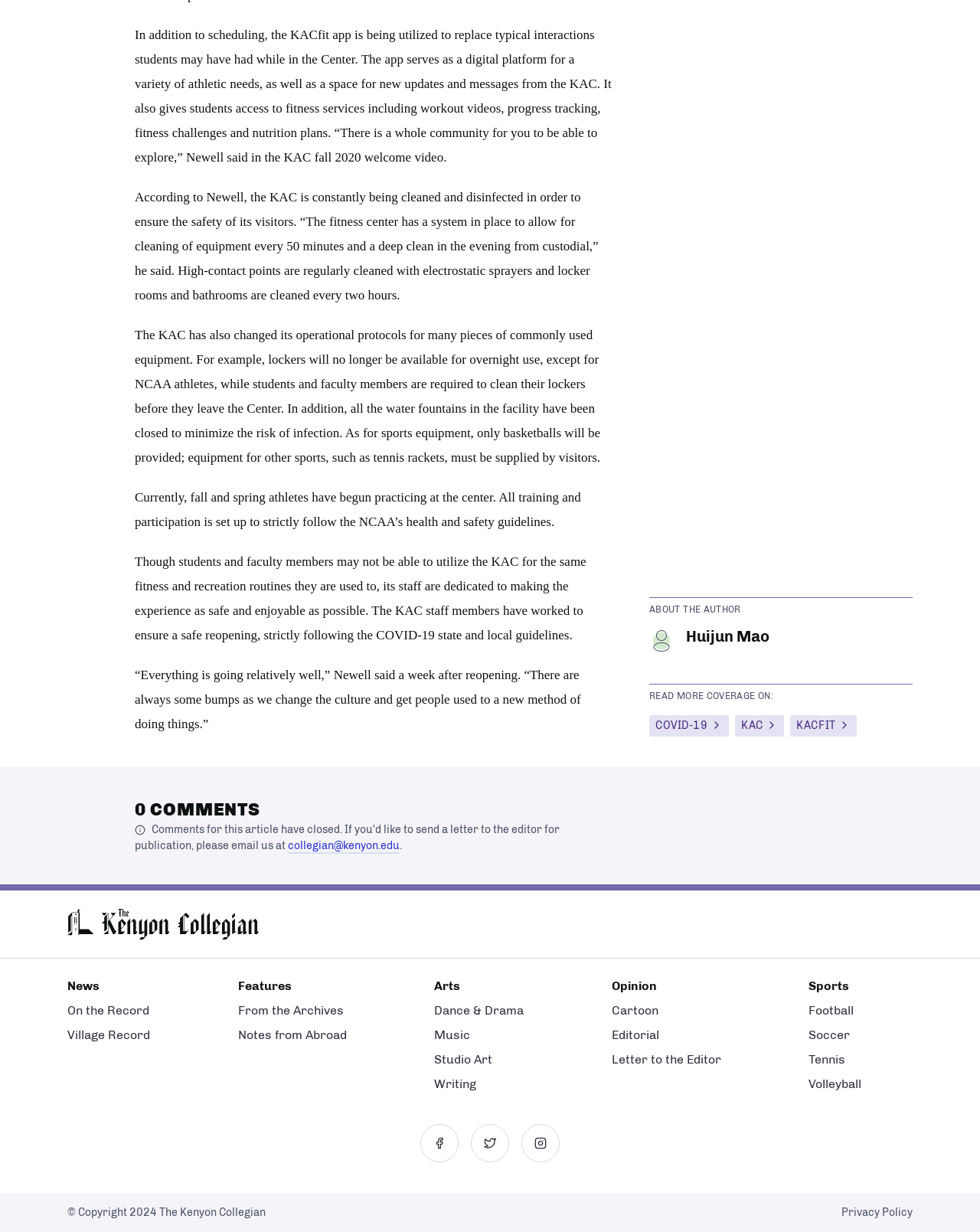Using the description "Studio Art", predict the bounding box of the relevant HTML element.

[0.443, 0.854, 0.502, 0.866]